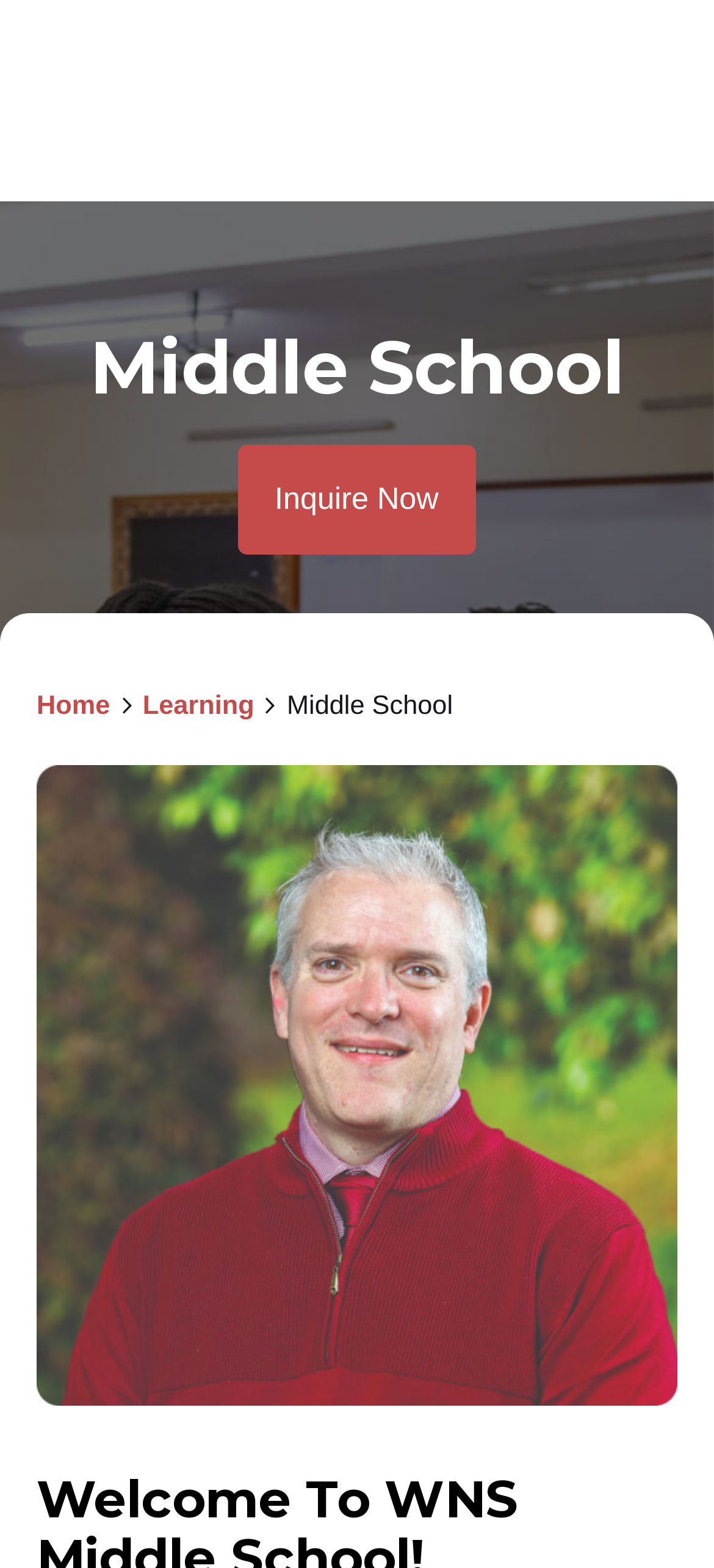Provide the bounding box coordinates of the HTML element this sentence describes: "Home". The bounding box coordinates consist of four float numbers between 0 and 1, i.e., [left, top, right, bottom].

[0.051, 0.441, 0.154, 0.46]